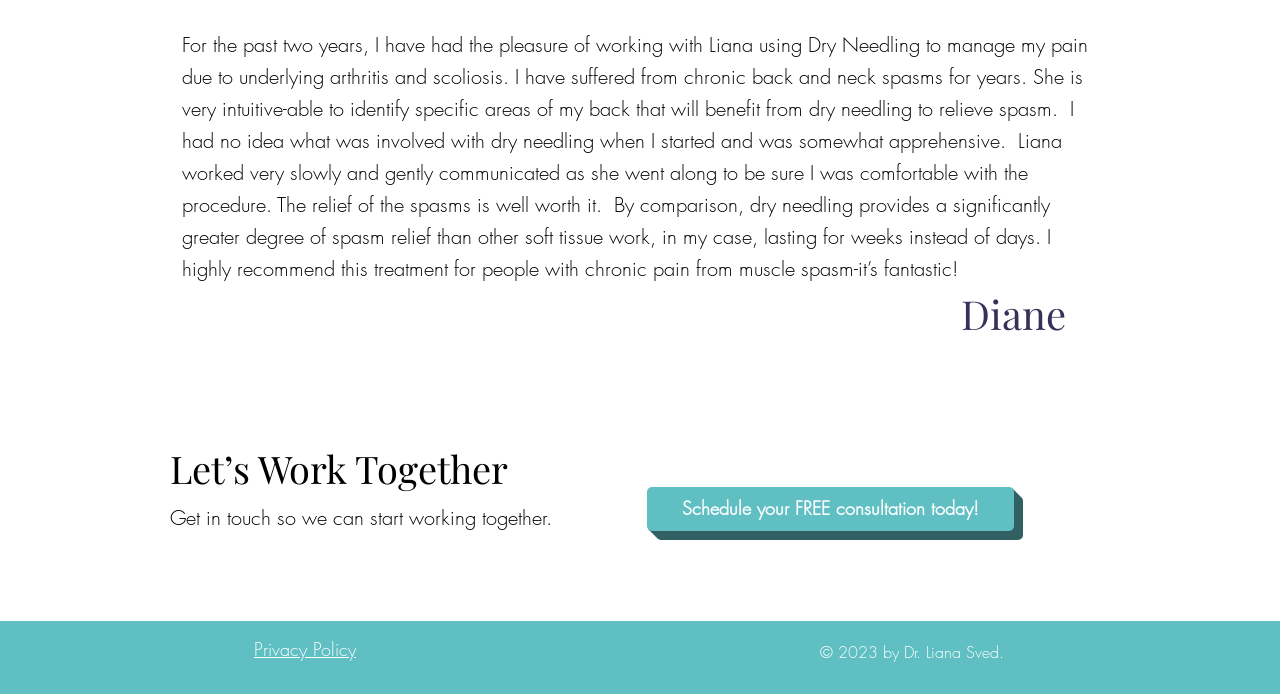Answer briefly with one word or phrase:
What is the purpose of the 'Schedule your FREE consultation today!' link?

To schedule a consultation